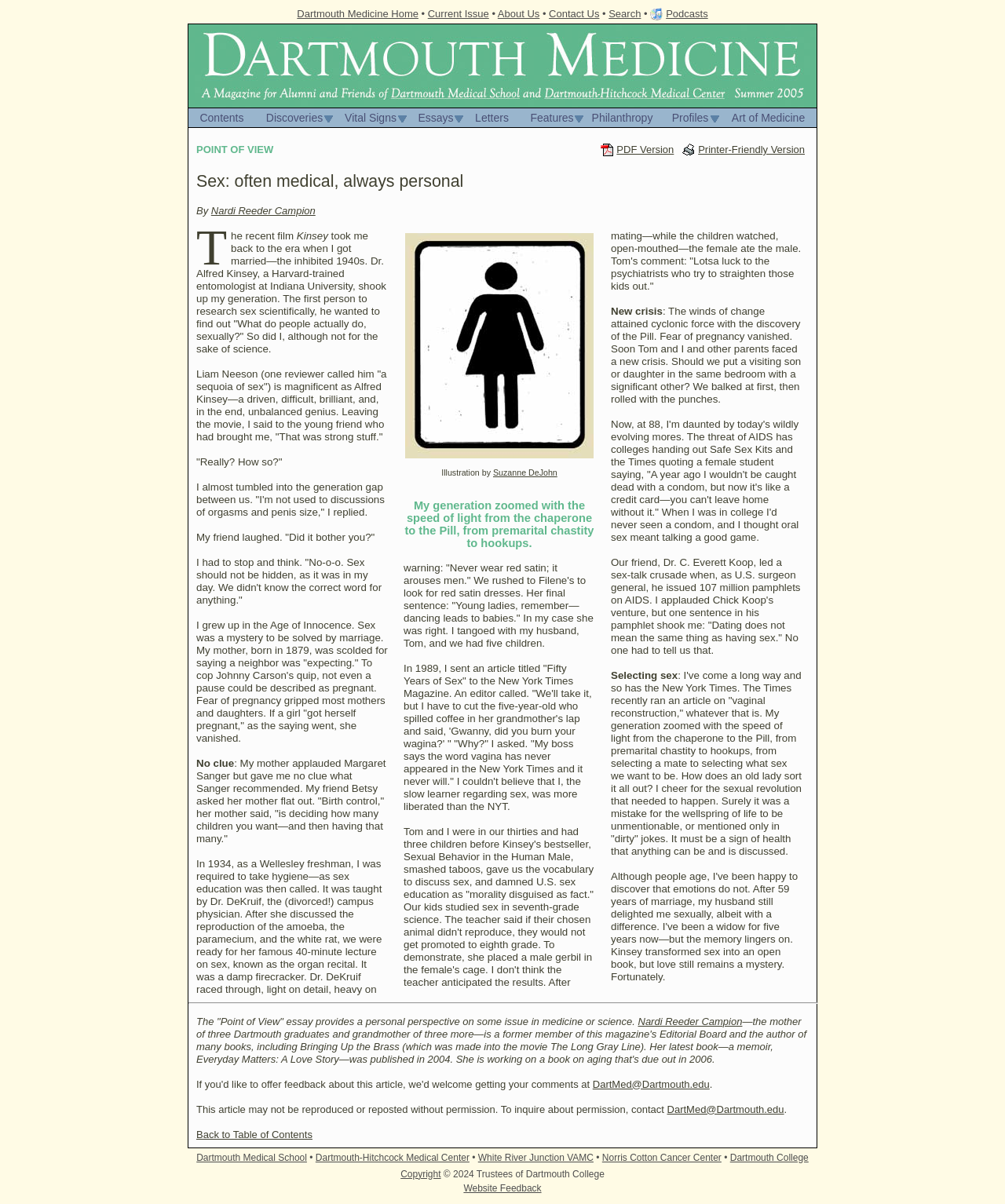What is the title of the magazine?
Provide a short answer using one word or a brief phrase based on the image.

Dartmouth Medicine